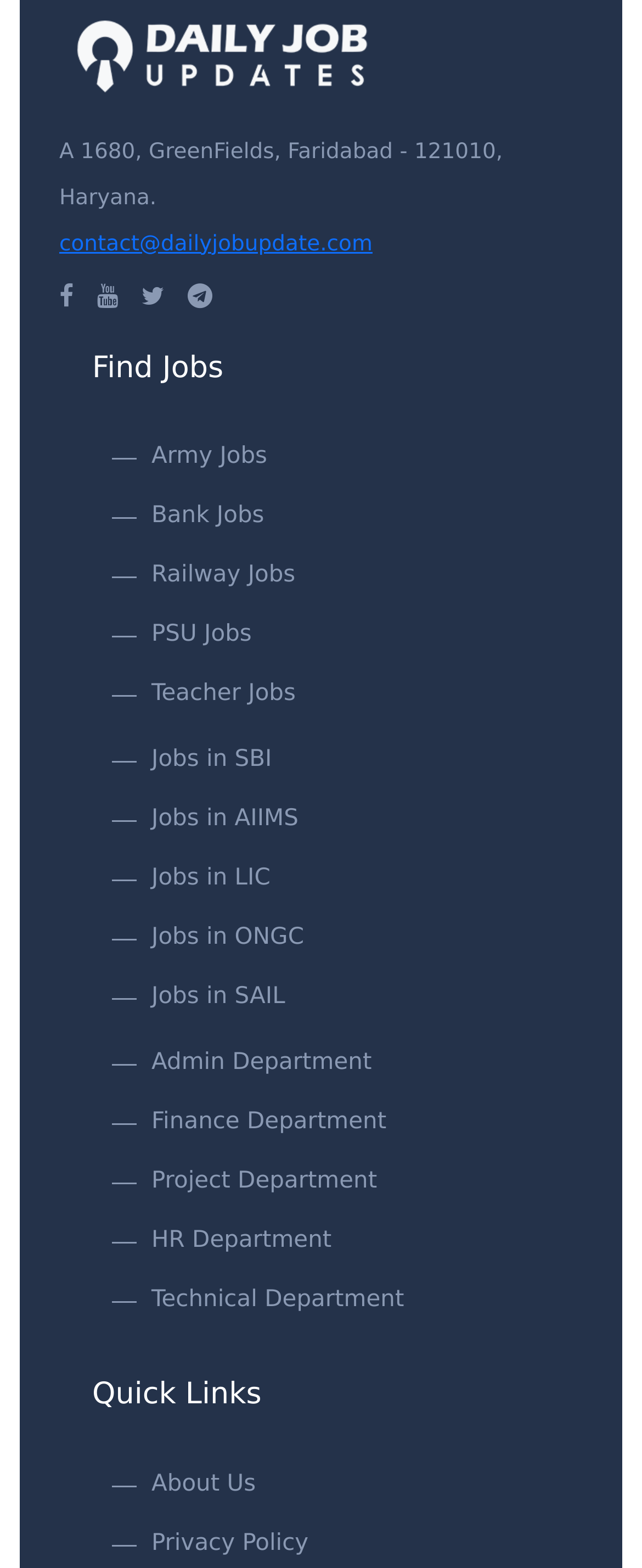Point out the bounding box coordinates of the section to click in order to follow this instruction: "View details of Automatic Cream Cake Making Equipment".

None